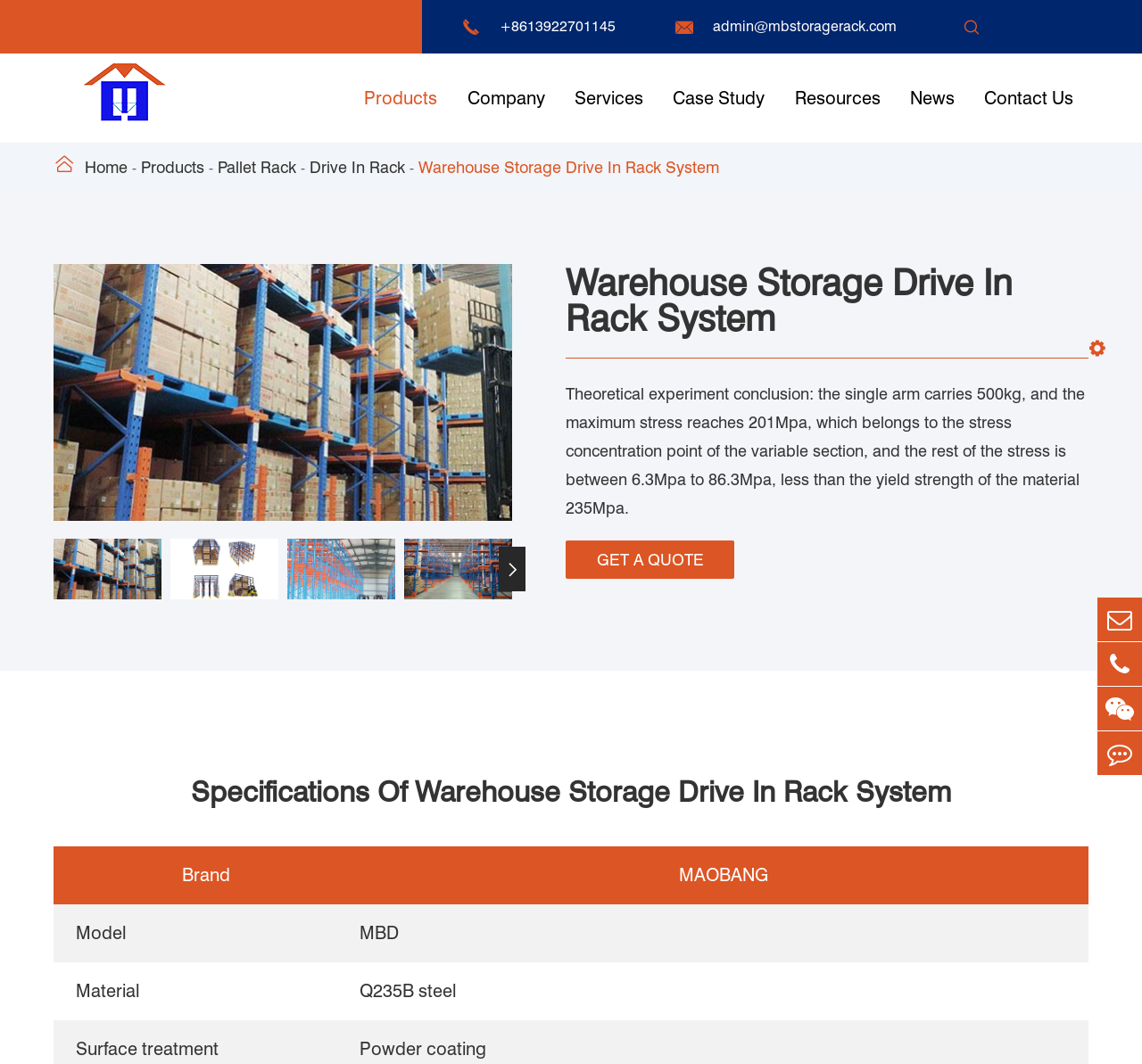Given the content of the image, can you provide a detailed answer to the question?
What type of rack system is described on this webpage?

I found the type of rack system by looking at the main heading of the webpage, which is ' Warehouse Storage Drive In Rack System'. This heading is prominent and describes the main topic of the webpage.